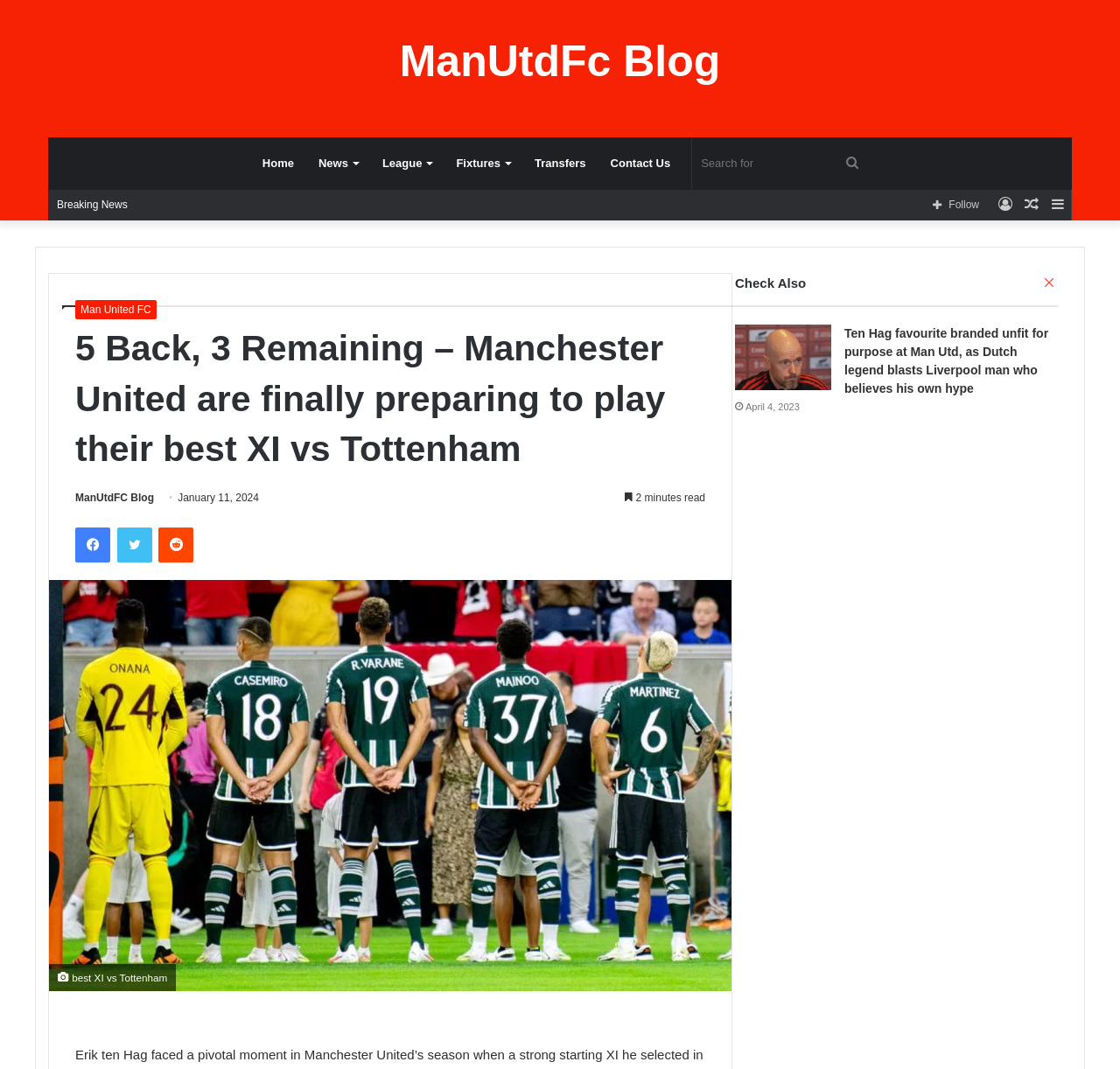Respond with a single word or short phrase to the following question: 
What is the date of the article?

January 11, 2024